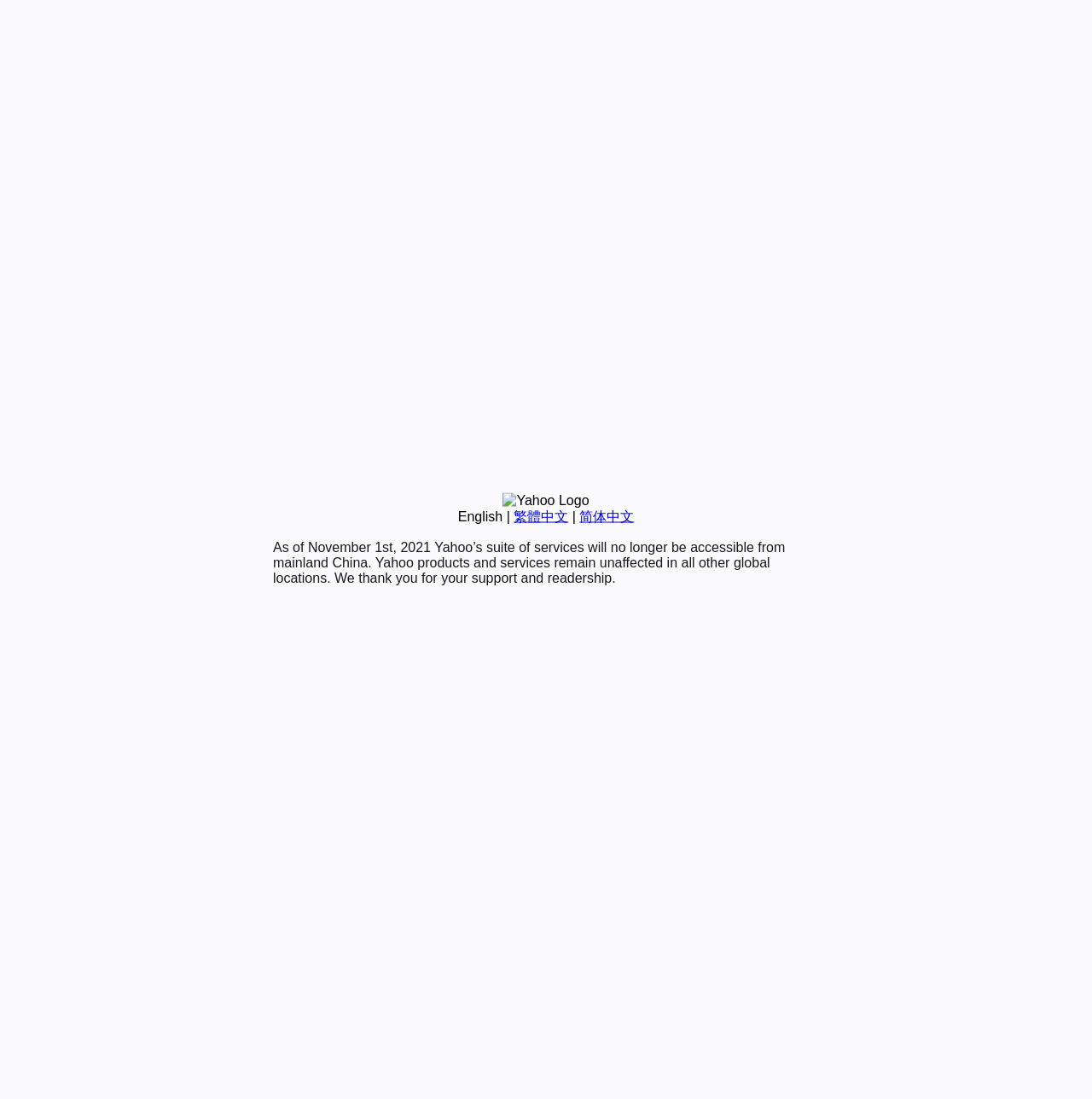Locate the bounding box coordinates for the element described below: "简体中文". The coordinates must be four float values between 0 and 1, formatted as [left, top, right, bottom].

[0.531, 0.463, 0.581, 0.476]